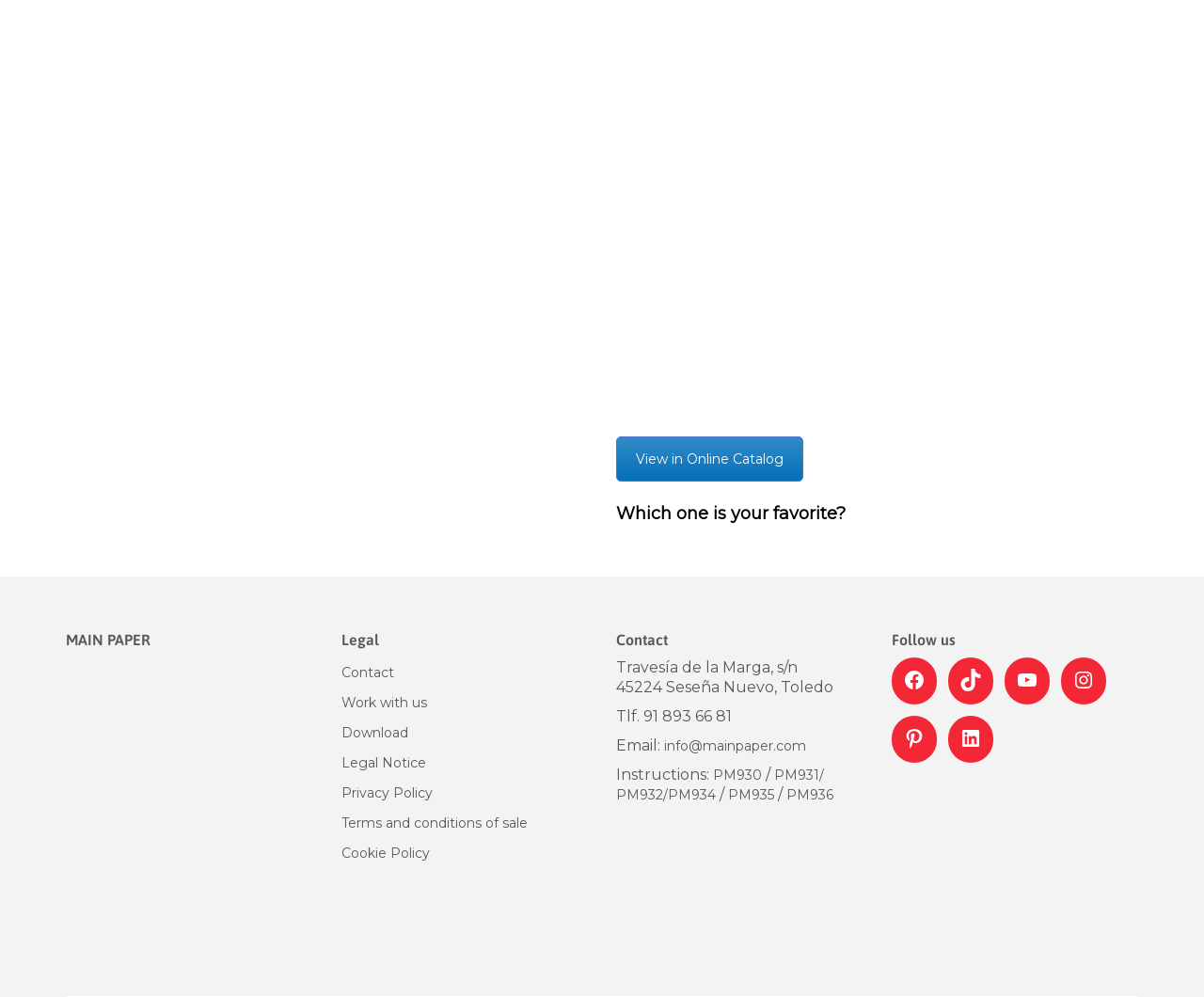For the element described, predict the bounding box coordinates as (top-left x, top-left y, bottom-right x, bottom-right y). All values should be between 0 and 1. Element description: Work with us

[0.283, 0.696, 0.354, 0.714]